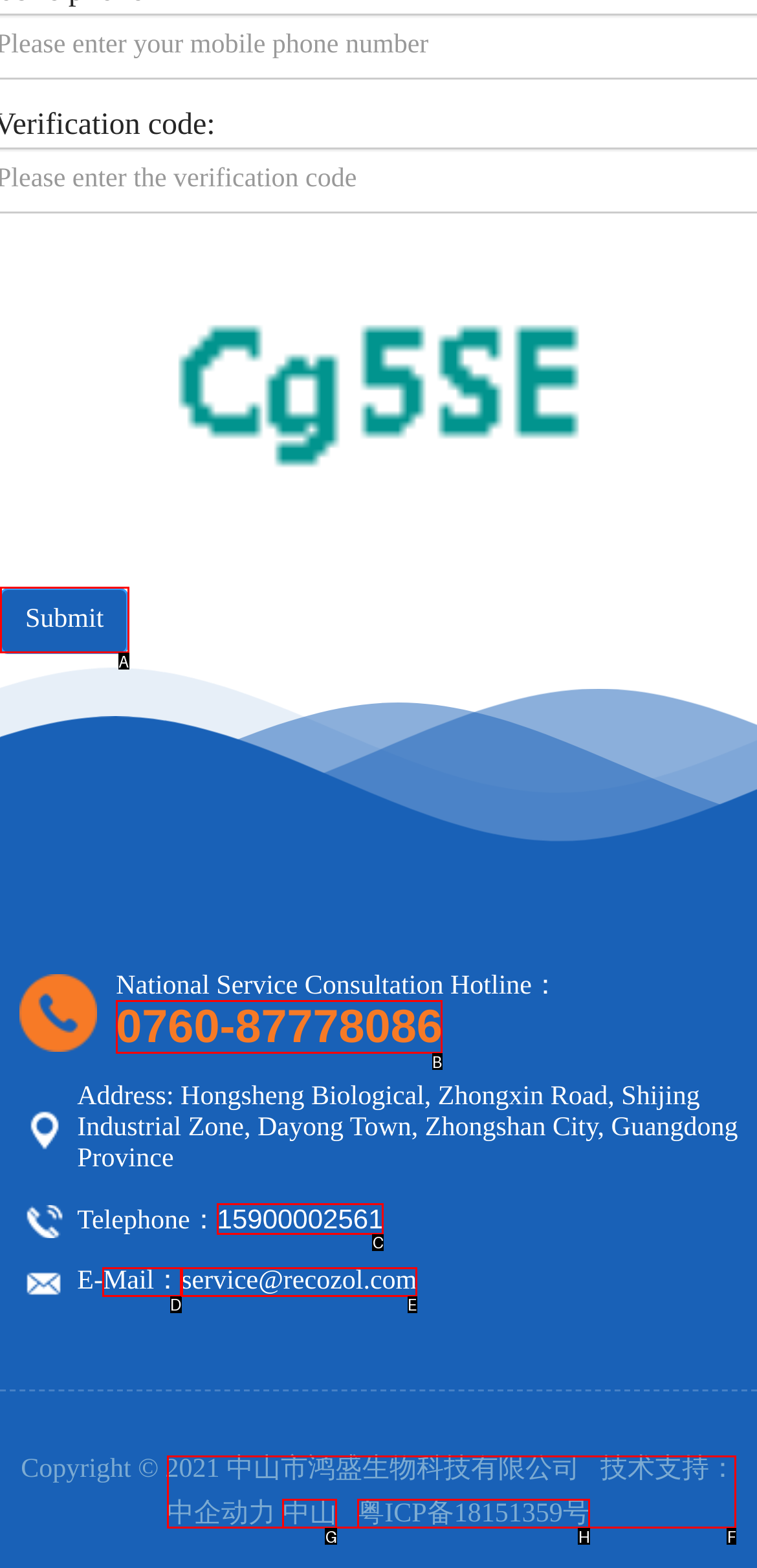Indicate which lettered UI element to click to fulfill the following task: Call the National Service Consultation Hotline
Provide the letter of the correct option.

B